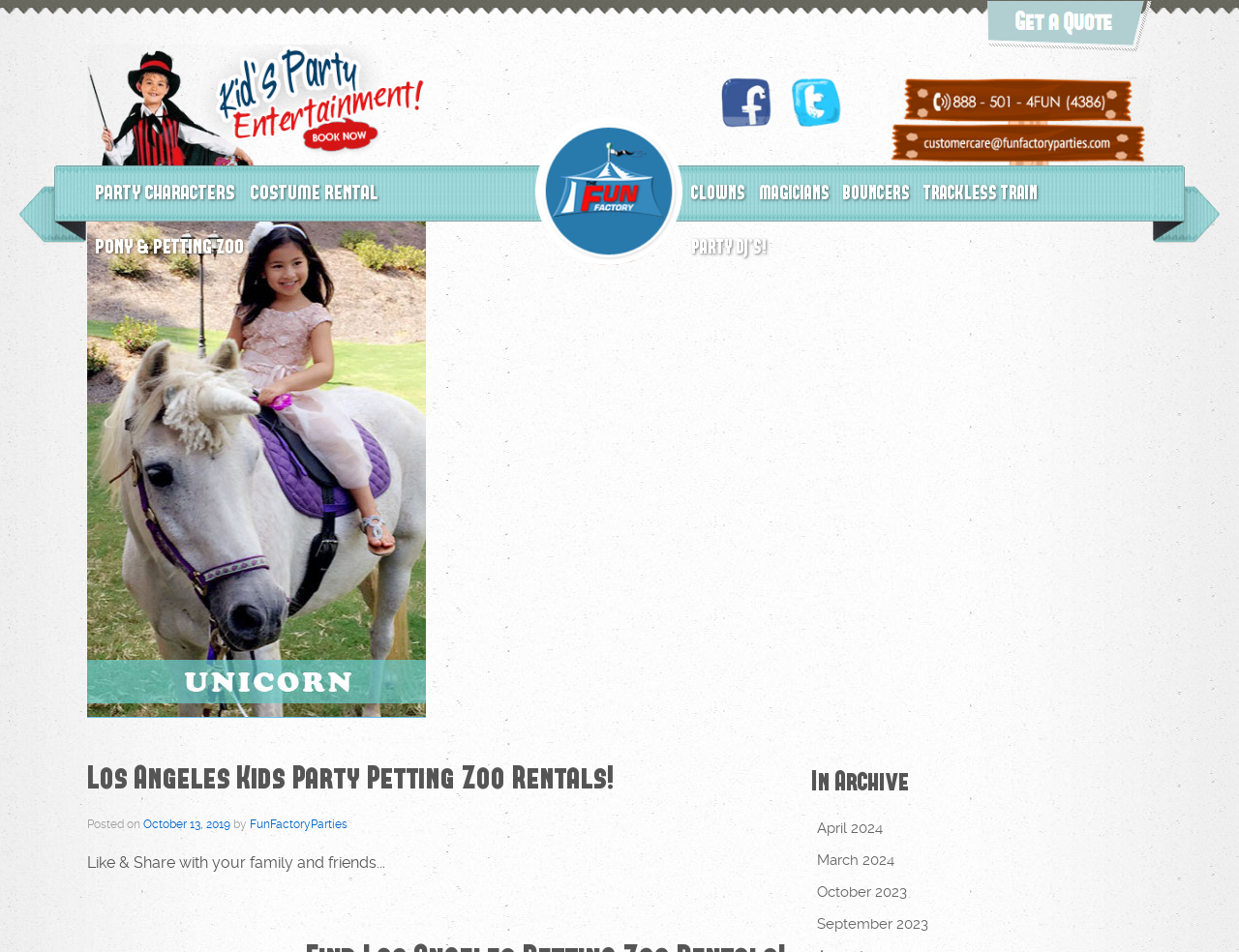Create a detailed narrative of the webpage’s visual and textual elements.

This webpage is about Los Angeles Kids Party Petting Zoo Rentals, specifically highlighting pony rides and petting zoo rentals available in various locations such as Long Beach, Beverly Hills, and Pasadena. 

At the top, there is an image with the text "Top Entertainment" followed by social media sharing links, including Facebook and Twitter, with their respective icons. 

Below the social media links, there are several navigation links, including "PARTY CHARACTERS", "COSTUME RENTAL", "PONY & PETTING ZOO", "CLOWNS", "MAGICIANS", "BOUNCERS", "TRACKLESS TRAIN", and "PARTY DJ’S!". These links are arranged horizontally, with "PARTY CHARACTERS" on the left and "TRACKLESS TRAIN" on the right.

To the right of the navigation links, there is a logo of "Fun Factory Parties" with an image. Below the logo, there is a large image showcasing pony rides and petting zoo parties.

The main heading "Los Angeles Kids Party Petting Zoo Rentals!" is located near the middle of the page. Below the heading, there is a post information section, which includes the post date "October 13, 2019", and the author "FunFactoryParties".

Further down, there is a call-to-action text "Like & Share with your family and friends..." followed by an "In Archive" section, which lists several archived months, including April 2024, March 2024, October 2023, and September 2023.